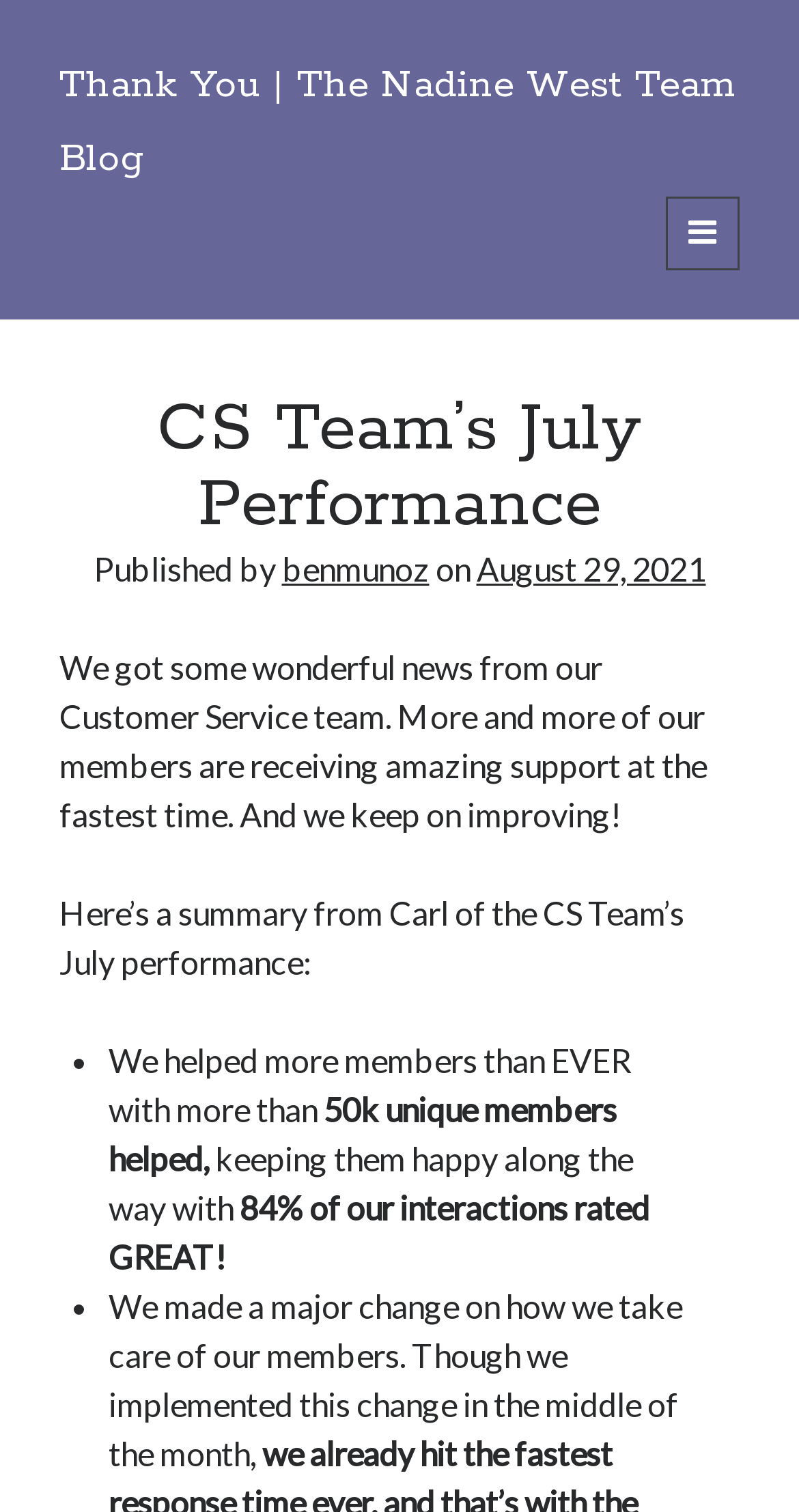Locate the bounding box coordinates of the element's region that should be clicked to carry out the following instruction: "View CS Team’s July Performance". The coordinates need to be four float numbers between 0 and 1, i.e., [left, top, right, bottom].

[0.074, 0.26, 0.926, 0.36]